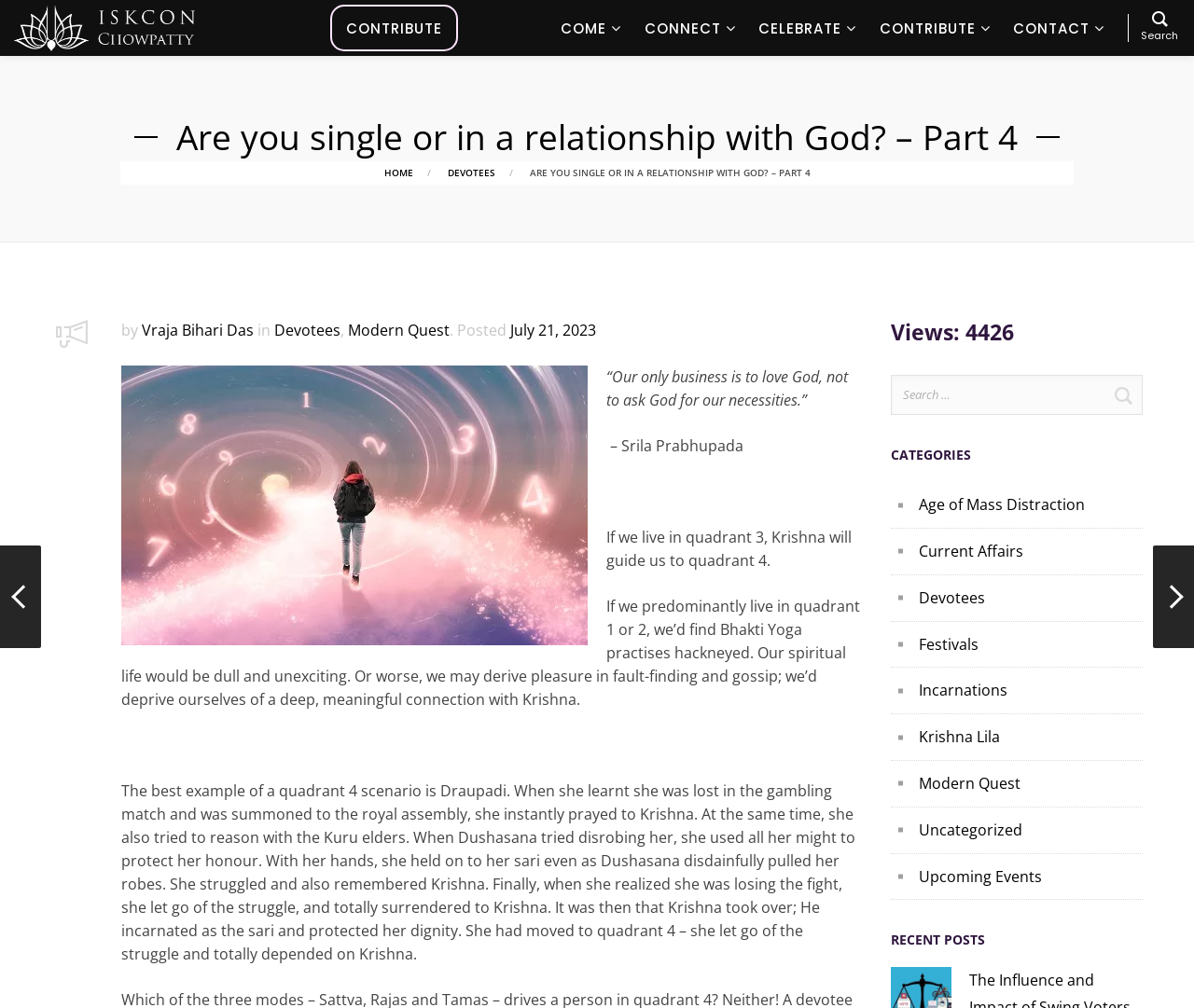What is the category of the article 'Age of Mass Distraction'?
Utilize the image to construct a detailed and well-explained answer.

The category of the article can be found in the 'CATEGORIES' section, where 'Age of Mass Distraction' is listed under 'Current Affairs'.